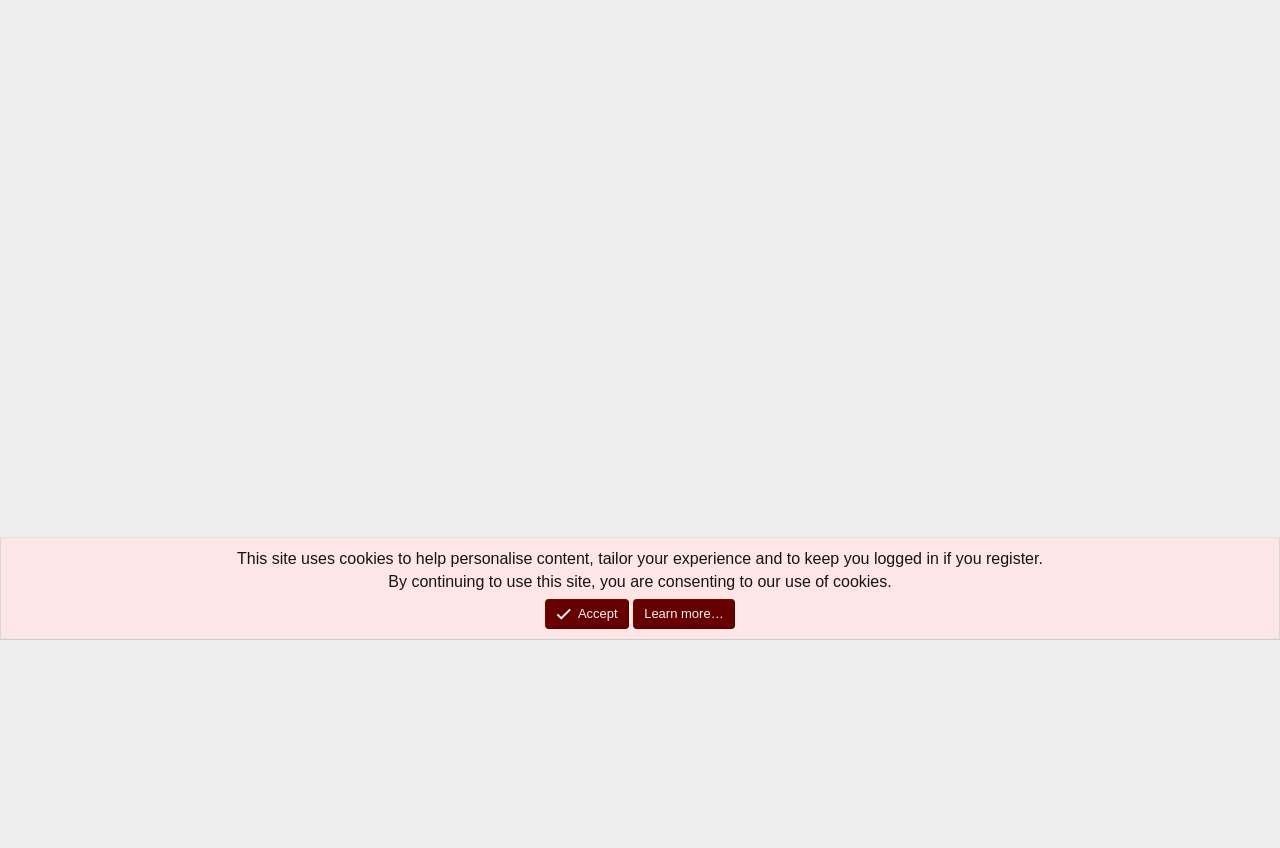Using the element description provided, determine the bounding box coordinates in the format (top-left x, top-left y, bottom-right x, bottom-right y). Ensure that all values are floating point numbers between 0 and 1. Element description: Learn more…

[0.495, 0.706, 0.574, 0.742]